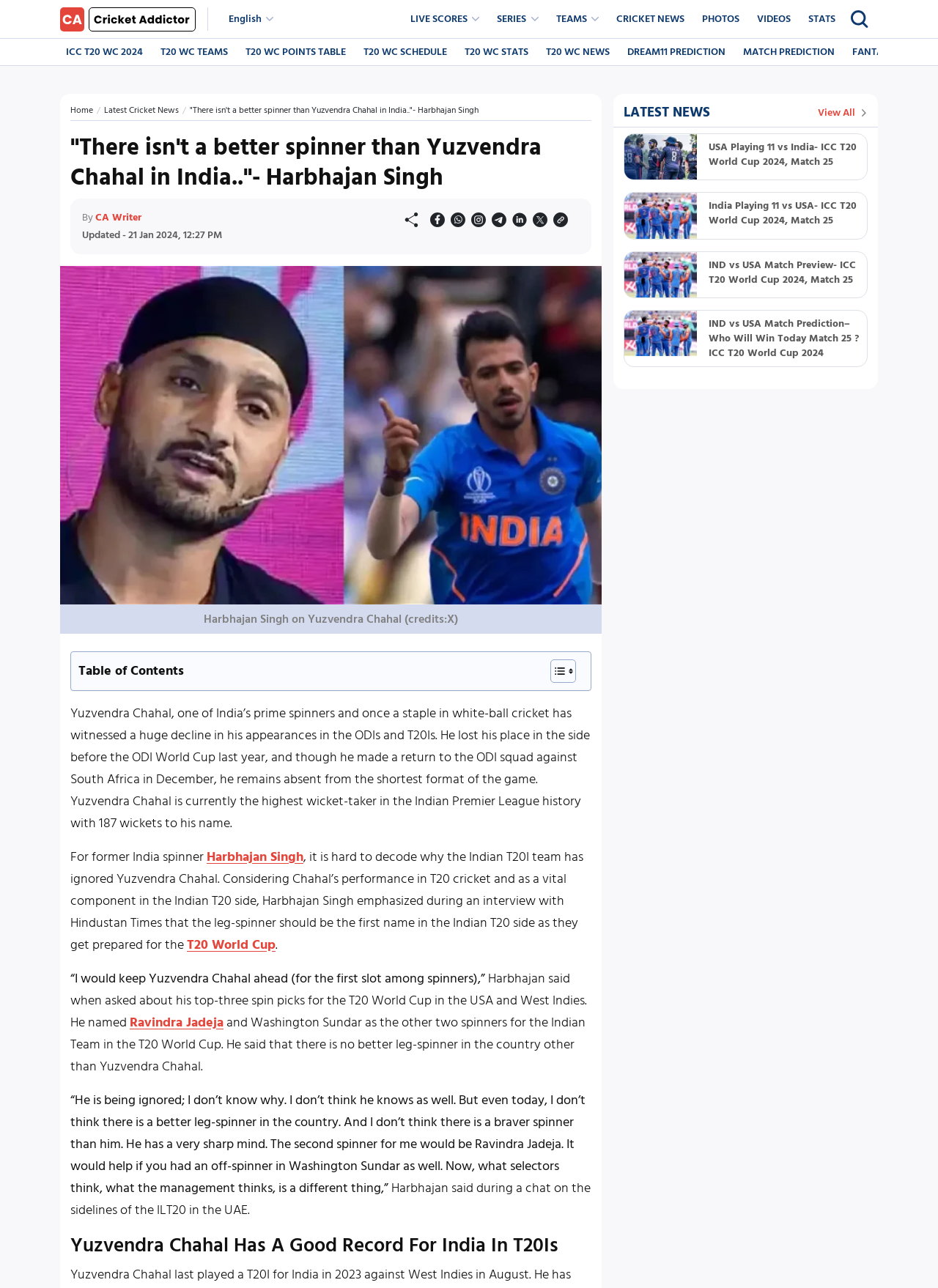Can you give a detailed response to the following question using the information from the image? What is the name of the tournament mentioned in the article?

The article mentions the T20 World Cup, which is scheduled to take place in the USA and West Indies, and Harbhajan Singh's opinion on the Indian team's spinners for the tournament.